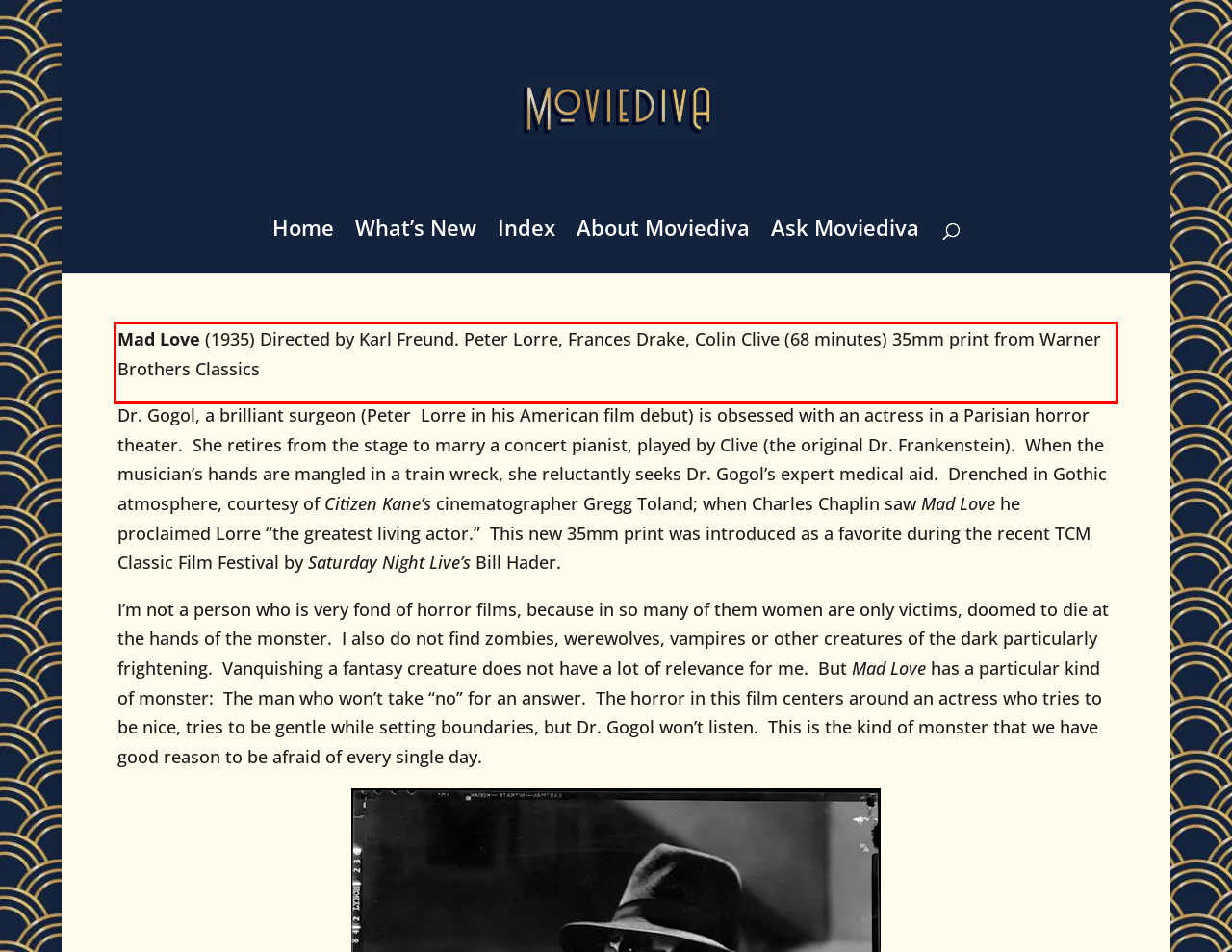Please use OCR to extract the text content from the red bounding box in the provided webpage screenshot.

Mad Love (1935) Directed by Karl Freund. Peter Lorre, Frances Drake, Colin Clive (68 minutes) 35mm print from Warner Brothers Classics